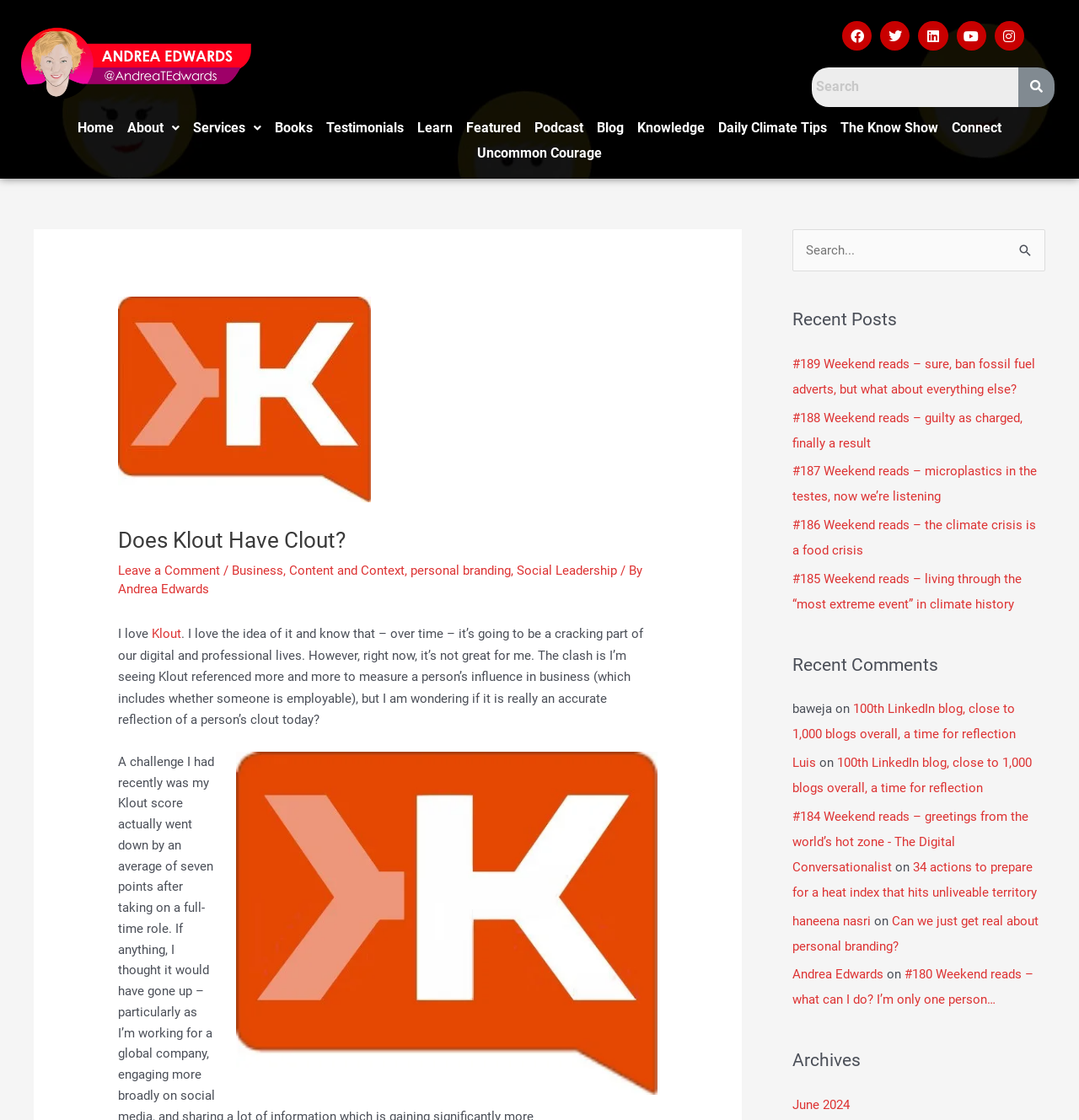Given the element description: "Andrea Edwards", predict the bounding box coordinates of this UI element. The coordinates must be four float numbers between 0 and 1, given as [left, top, right, bottom].

[0.109, 0.519, 0.194, 0.532]